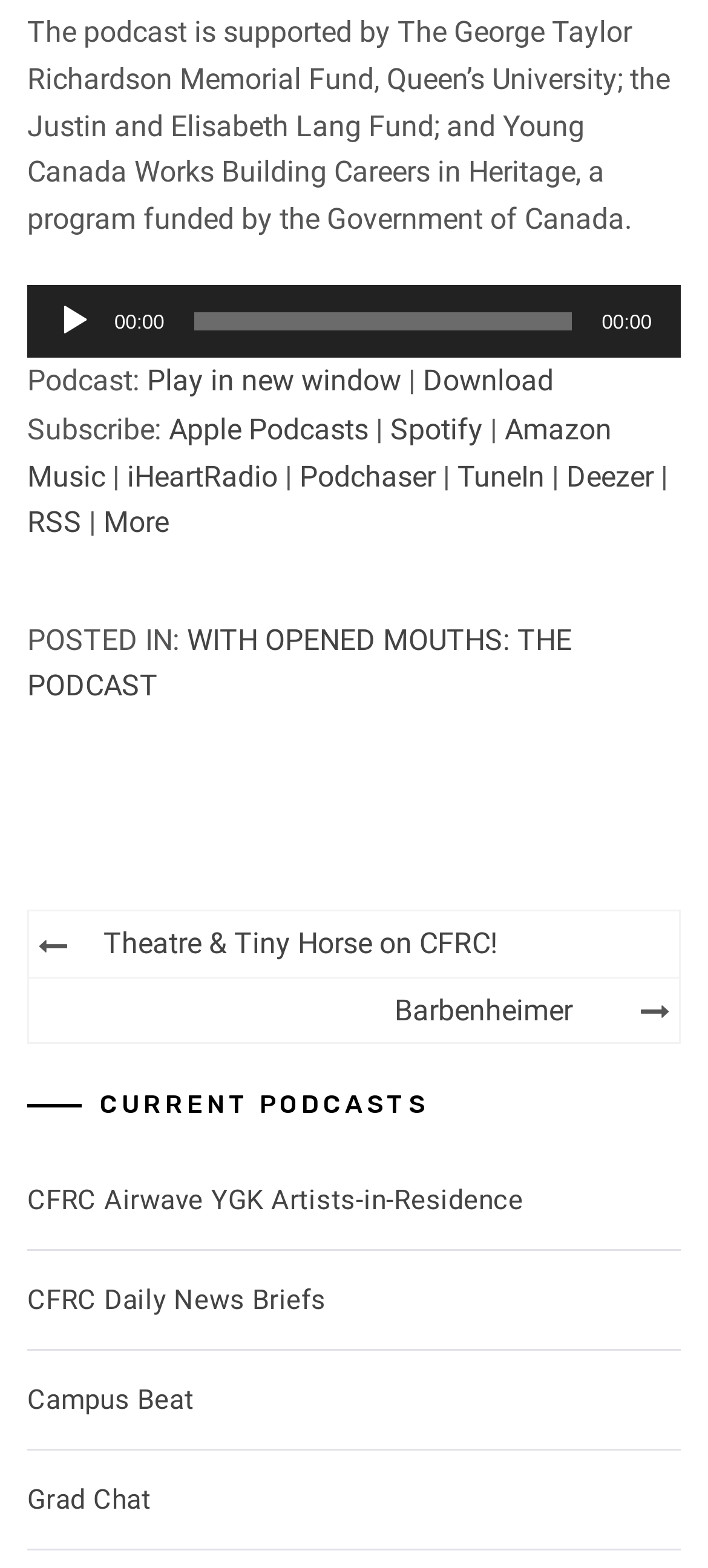Locate the bounding box coordinates of the element that should be clicked to execute the following instruction: "Listen to CFRC Airwave YGK Artists-in-Residence".

[0.038, 0.755, 0.739, 0.775]